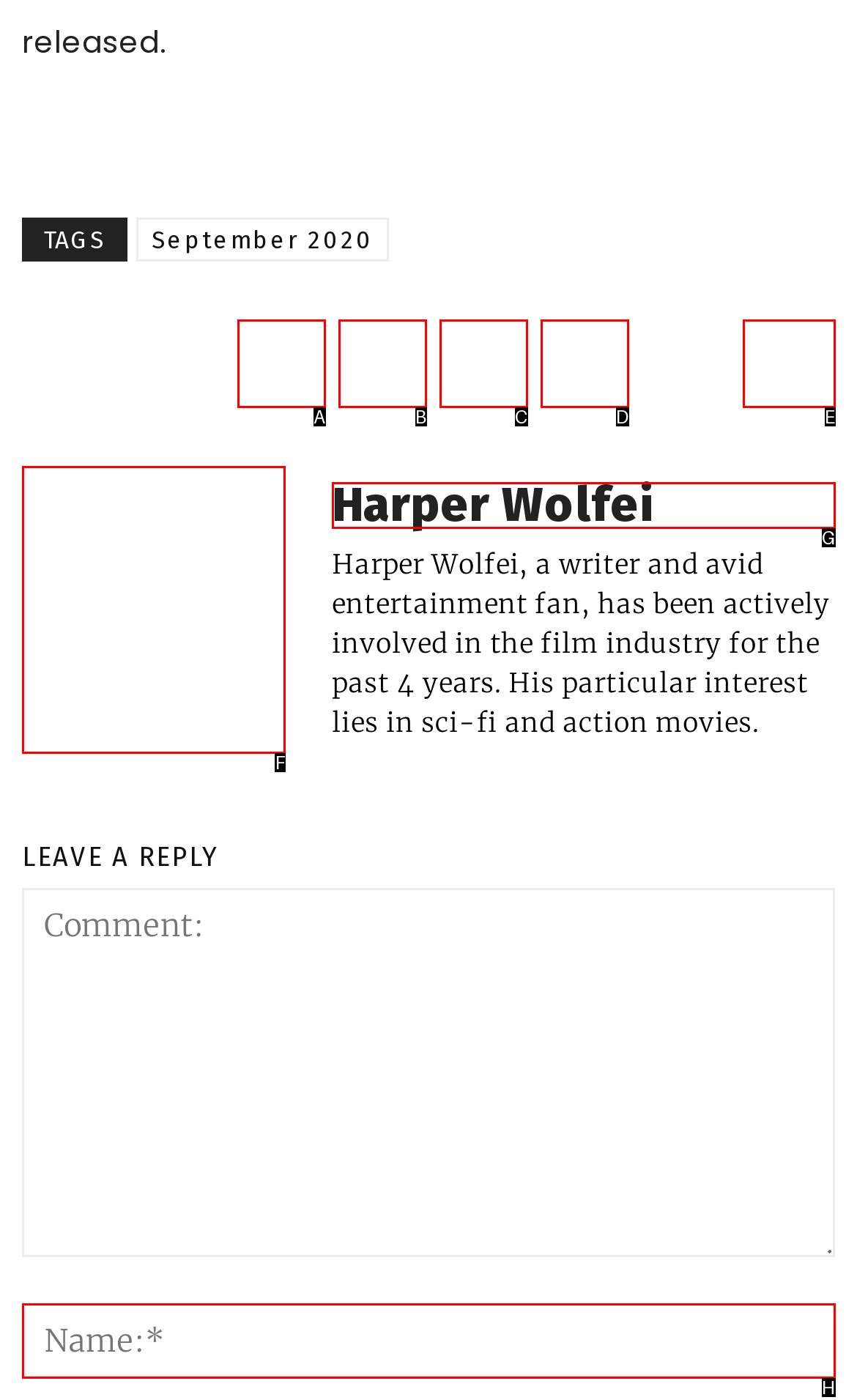Choose the HTML element to click for this instruction: Click on the Harper Wolfei link Answer with the letter of the correct choice from the given options.

F